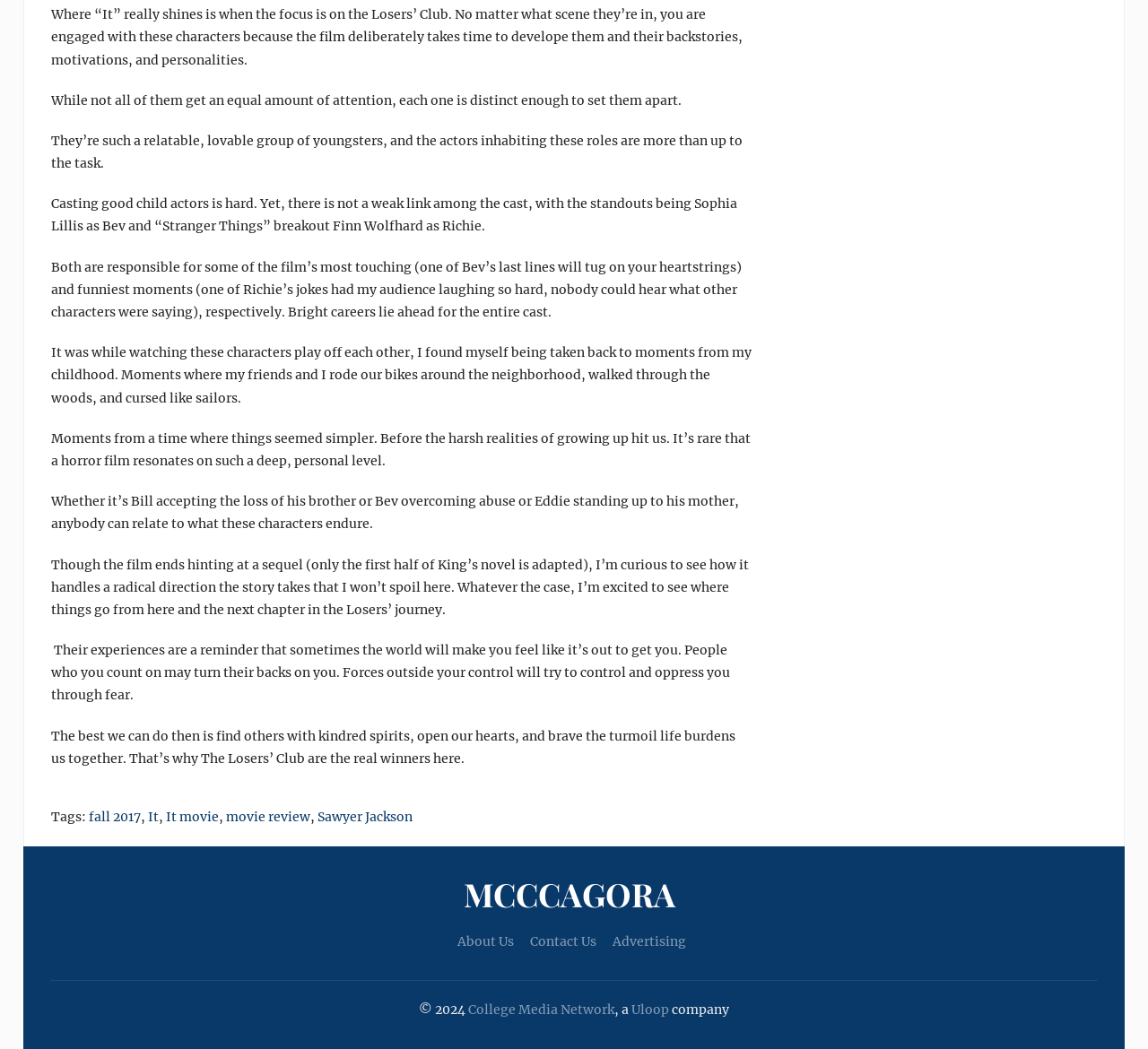Please locate the bounding box coordinates of the element that should be clicked to achieve the given instruction: "Click on the 'MCCCAGORA' link".

[0.404, 0.823, 0.596, 0.881]